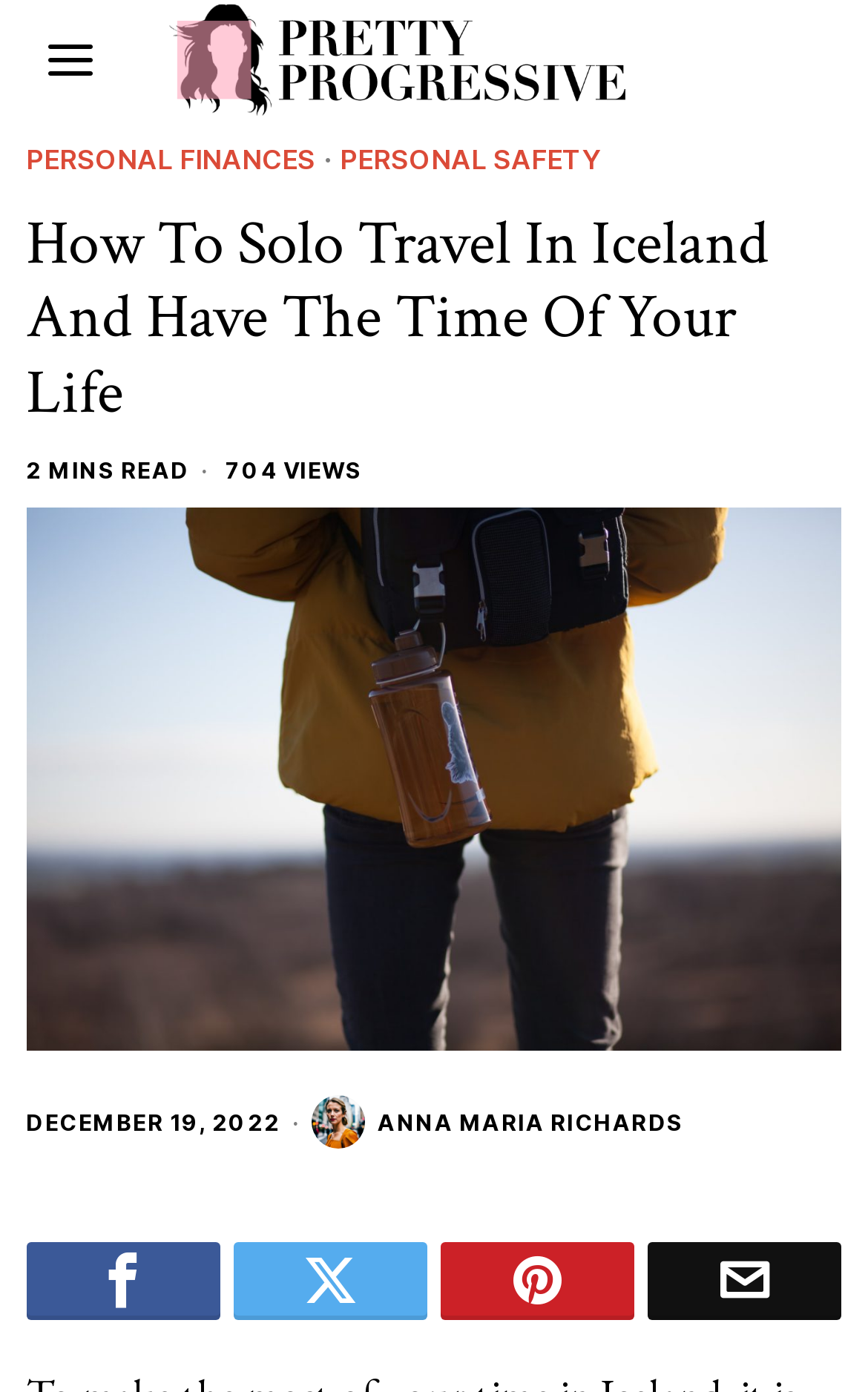What is the source of the image used in the article?
Provide a one-word or short-phrase answer based on the image.

Unsplash